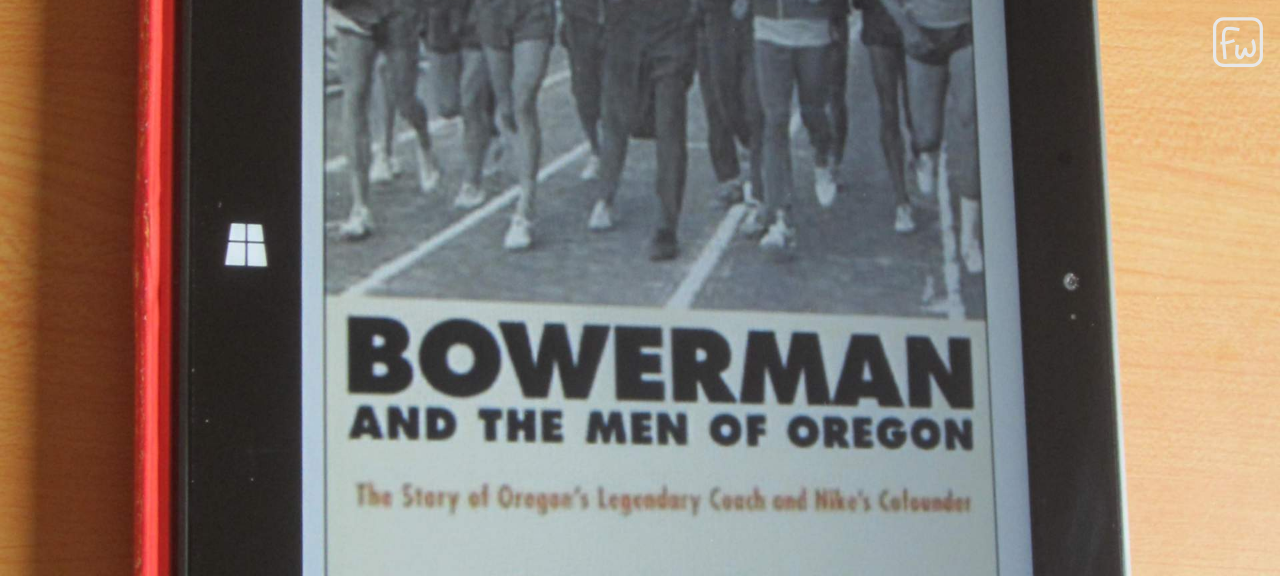Based on the image, please respond to the question with as much detail as possible:
What is the color of the device casing?

The eBook is presented on a device that has a distinctive red and black casing, adding a modern touch to the classic subject of the book.